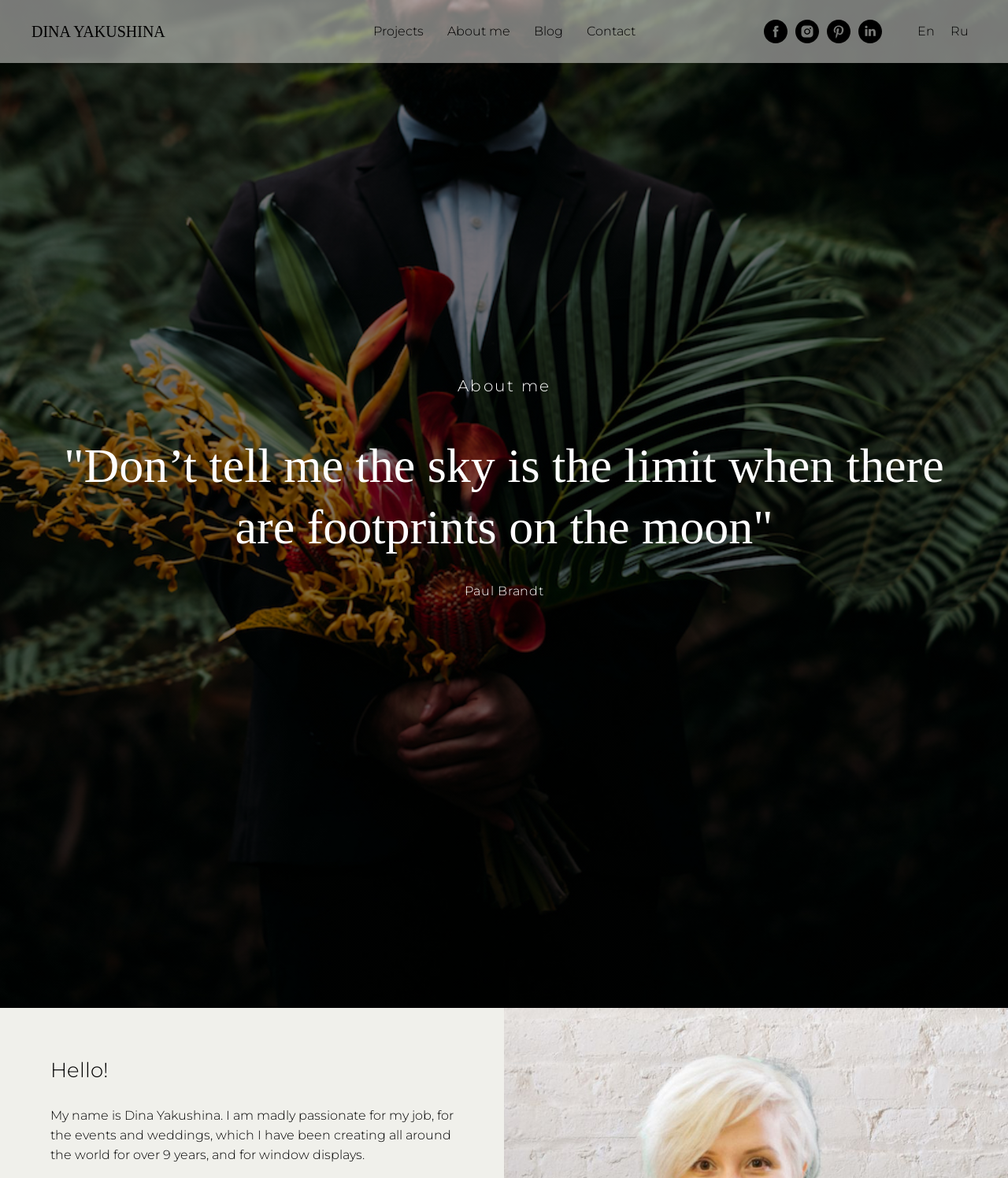Find the bounding box coordinates for the HTML element described in this sentence: "Contact". Provide the coordinates as four float numbers between 0 and 1, in the format [left, top, right, bottom].

[0.582, 0.02, 0.63, 0.033]